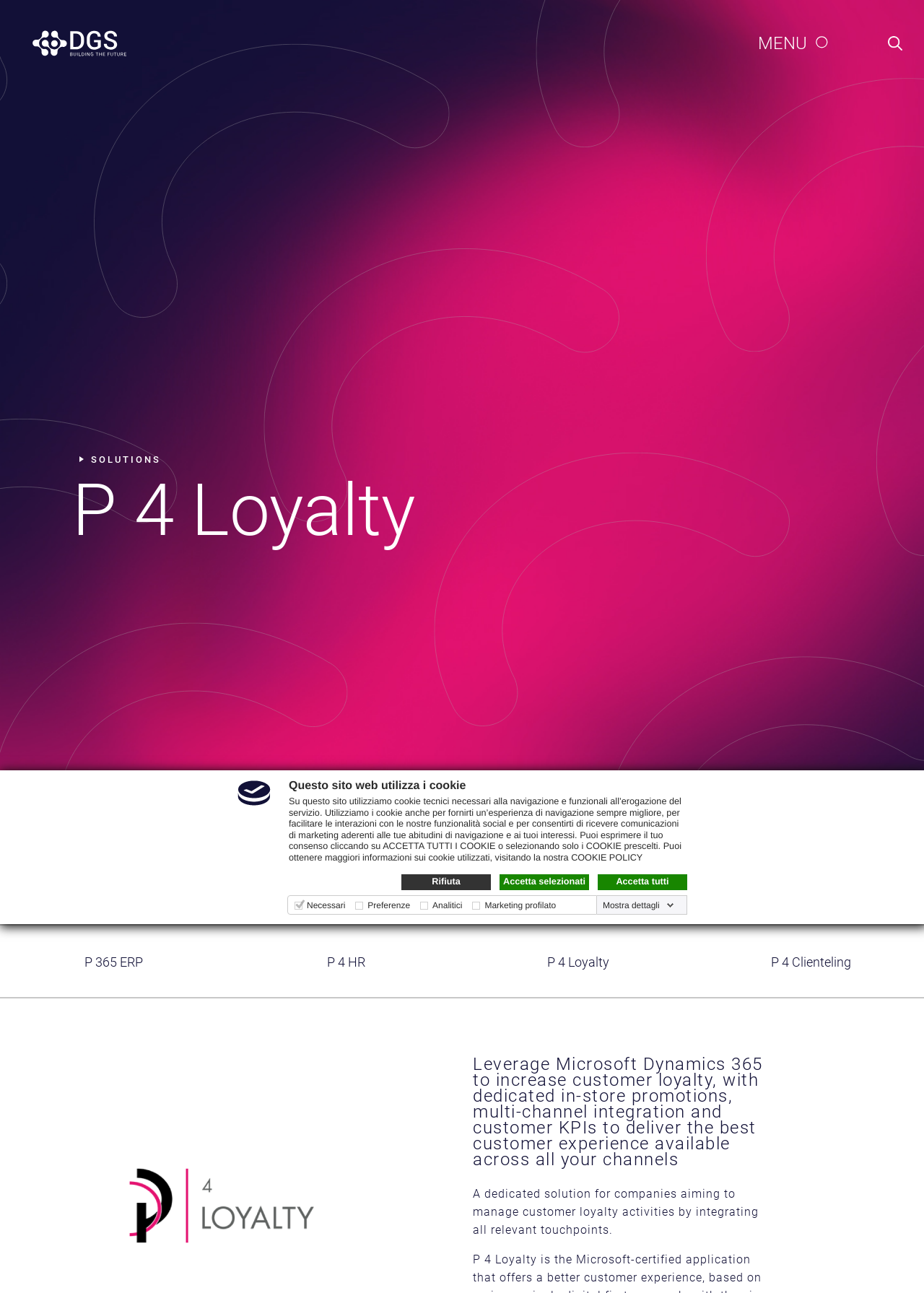Give a one-word or short phrase answer to this question: 
How many links are in the main menu?

5